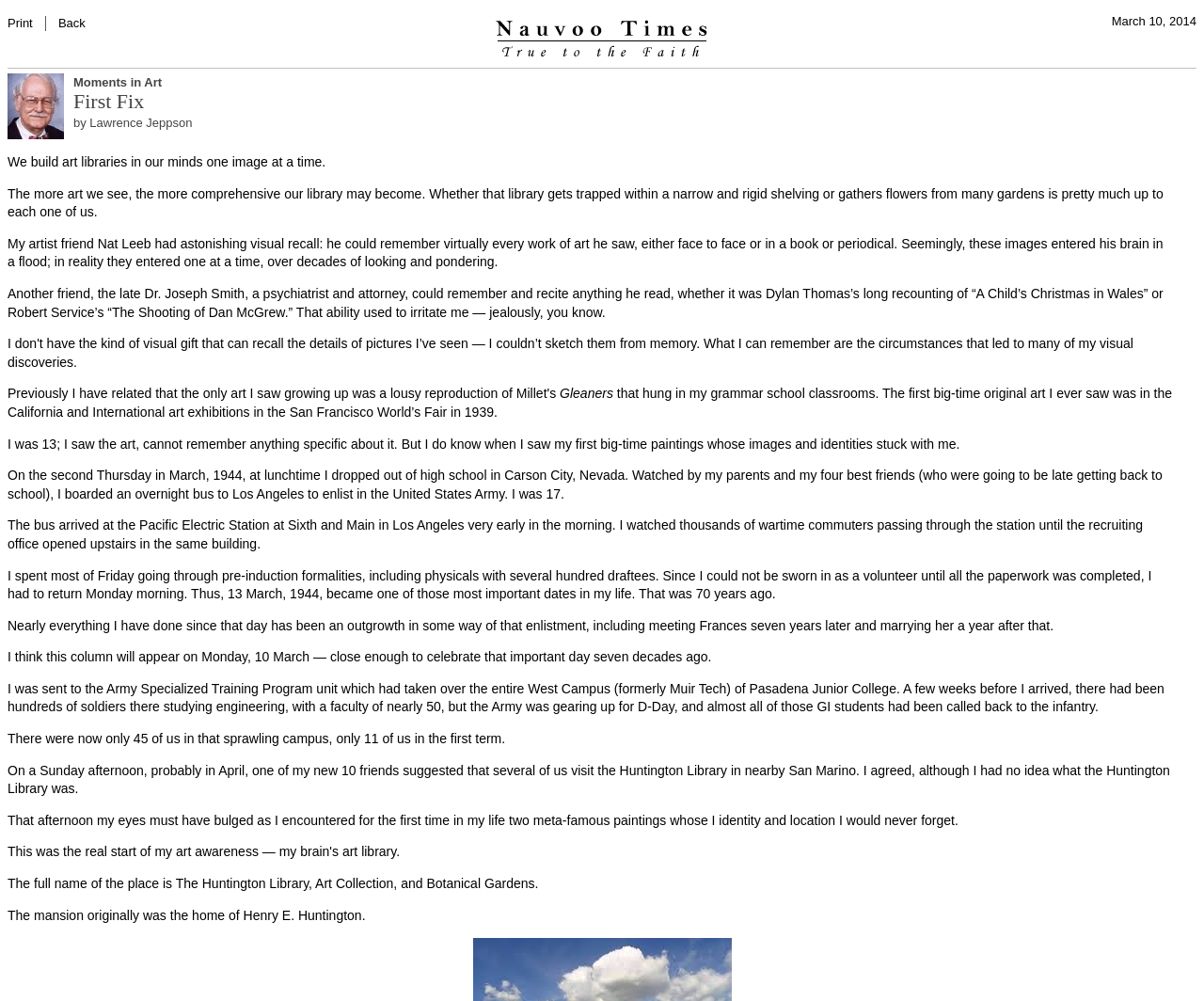Respond concisely with one word or phrase to the following query:
What is the name of the author's wife?

Frances